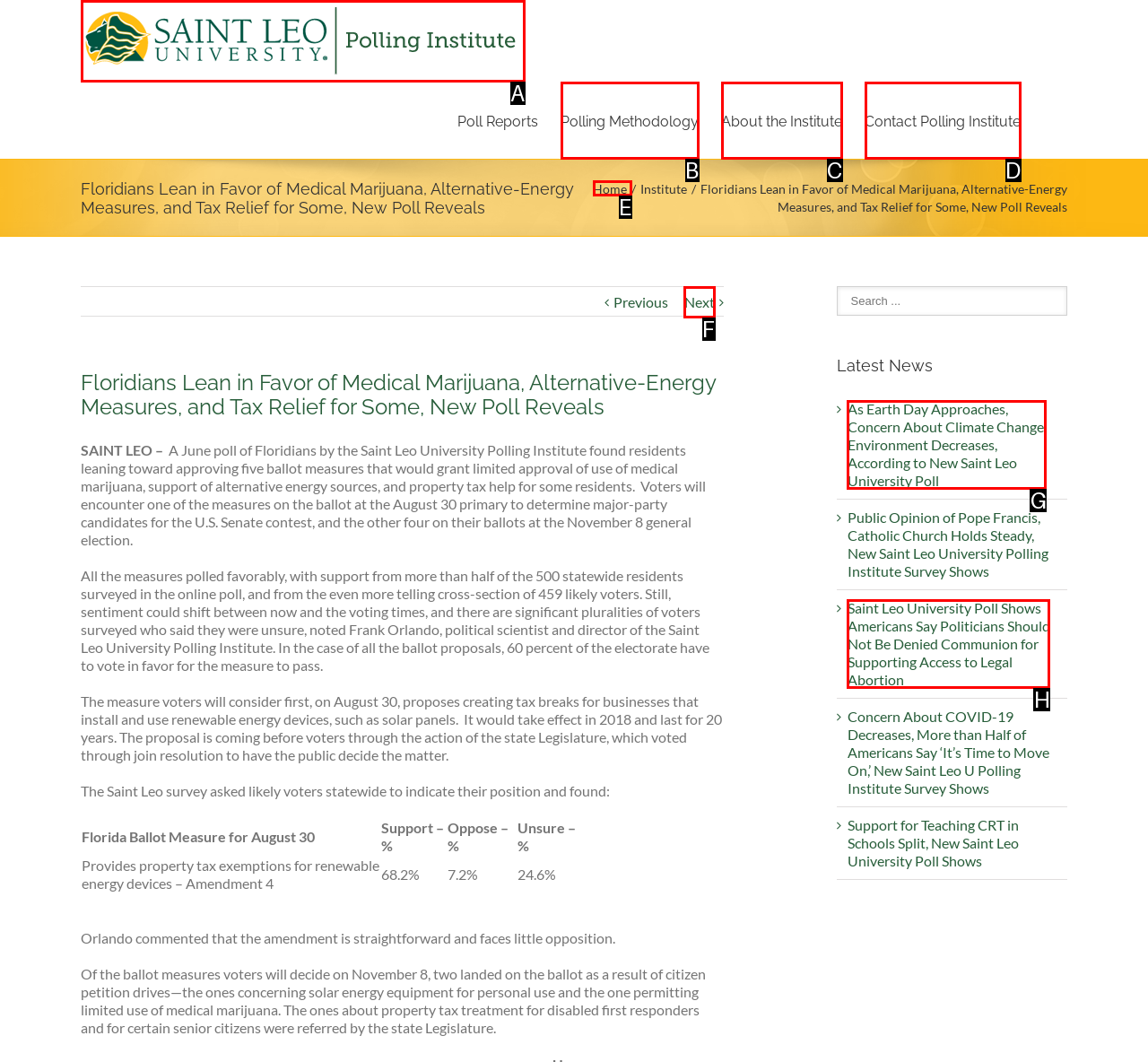Determine which element should be clicked for this task: Go to the 'Next' page
Answer with the letter of the selected option.

F